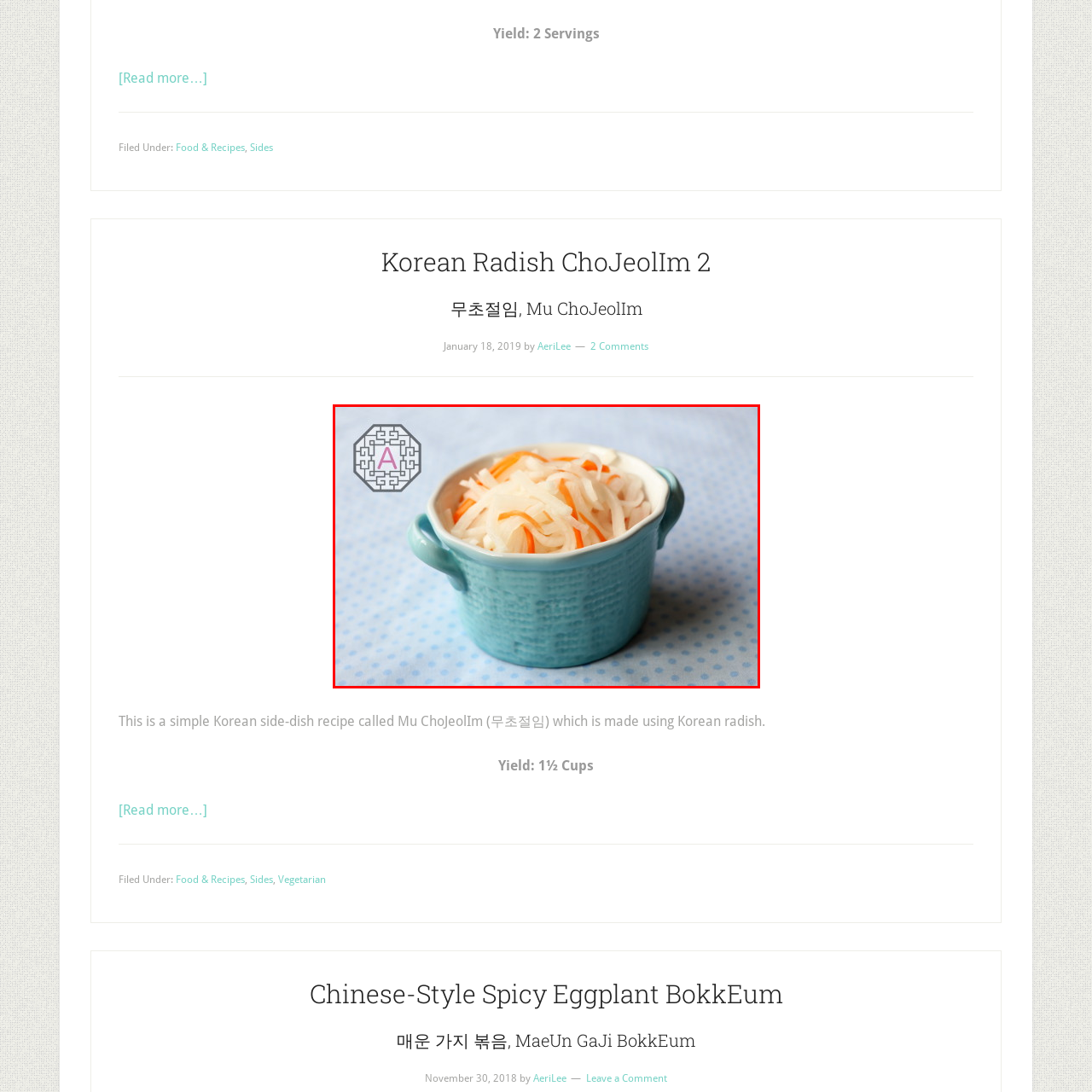How many portions does the dish serve?
Take a close look at the image highlighted by the red bounding box and answer the question thoroughly based on the details you see.

The caption states that the dish is 'perfect for serving 2 generous portions', implying that the dish serves two people.